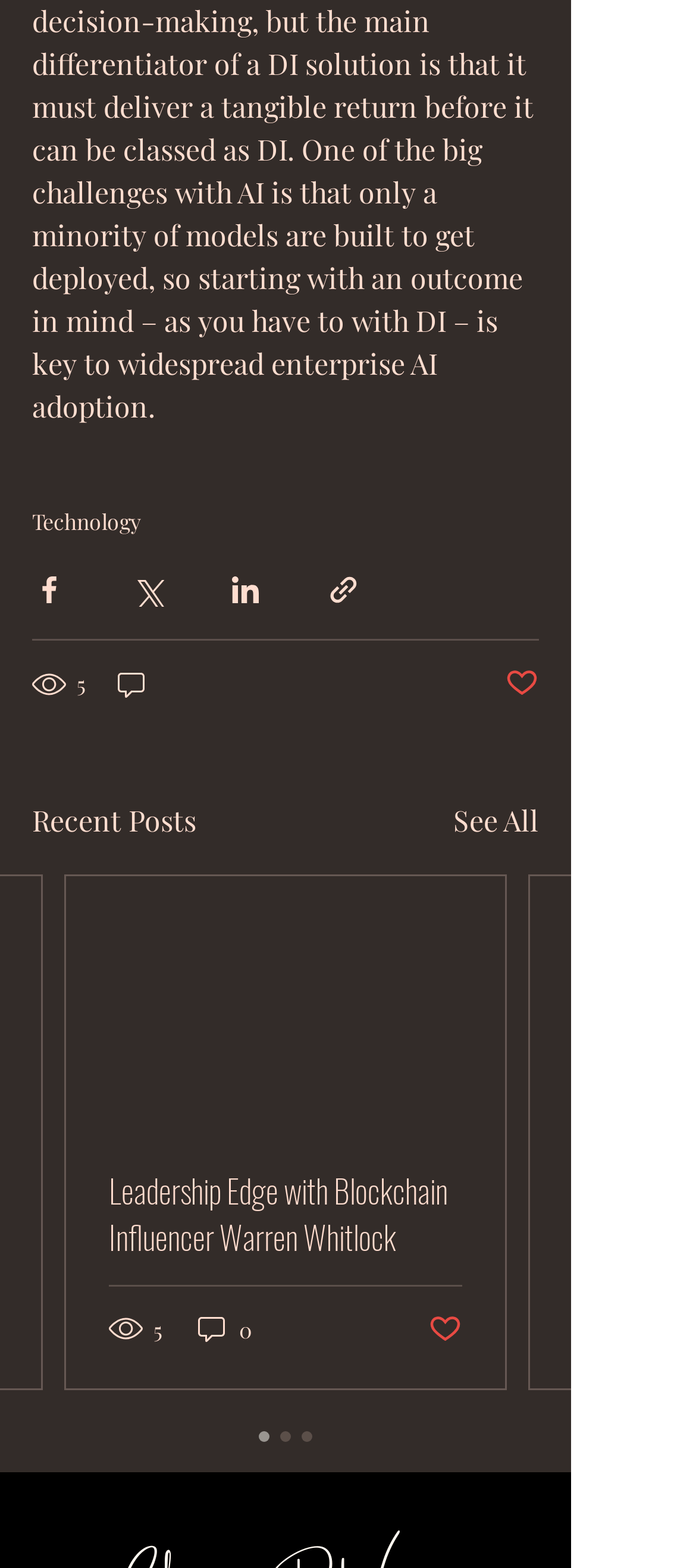Please reply to the following question with a single word or a short phrase:
How many recent posts are displayed?

1